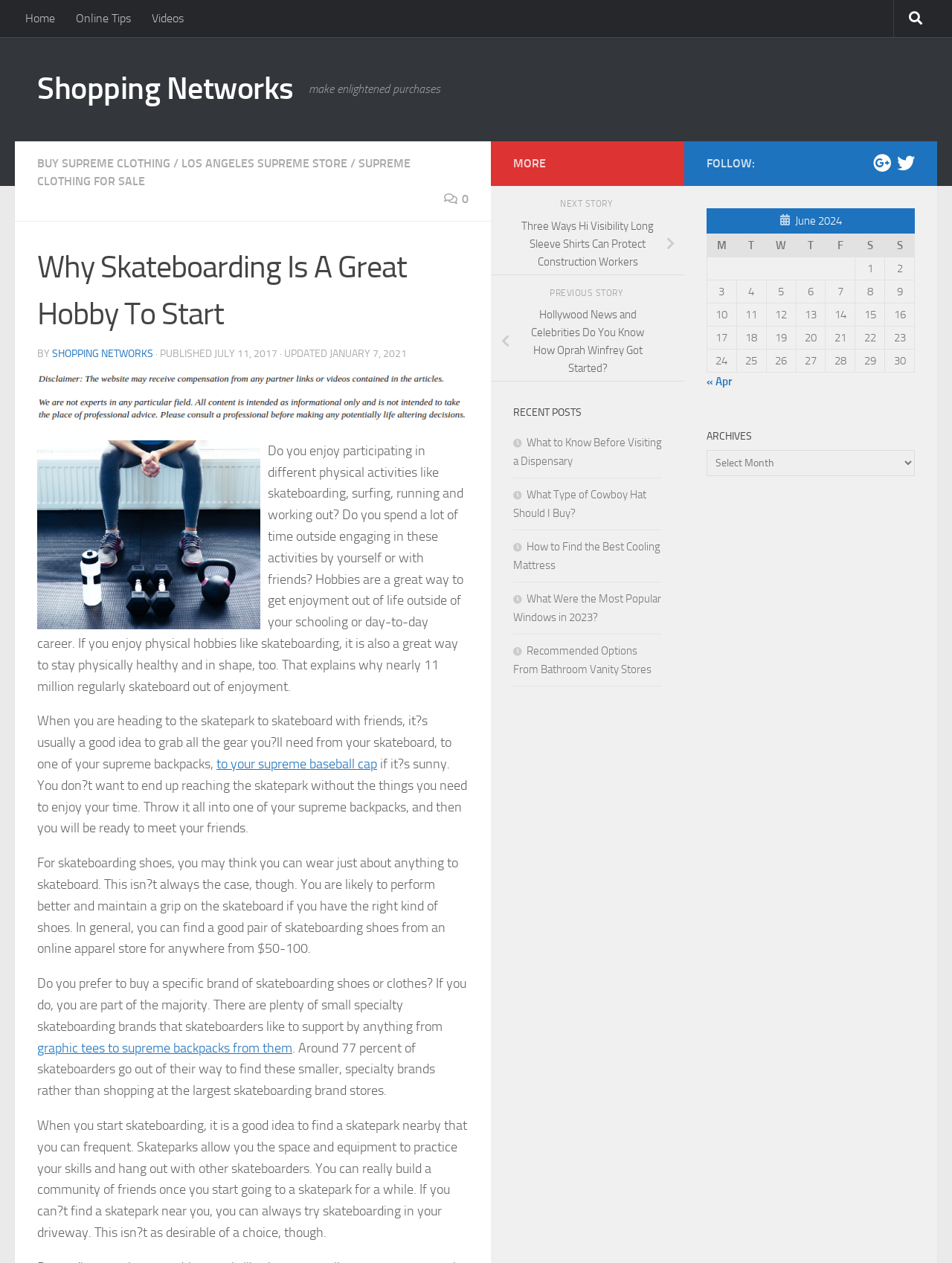What is the purpose of a skatepark?
Using the image as a reference, give a one-word or short phrase answer.

To practice skills and hang out with friends